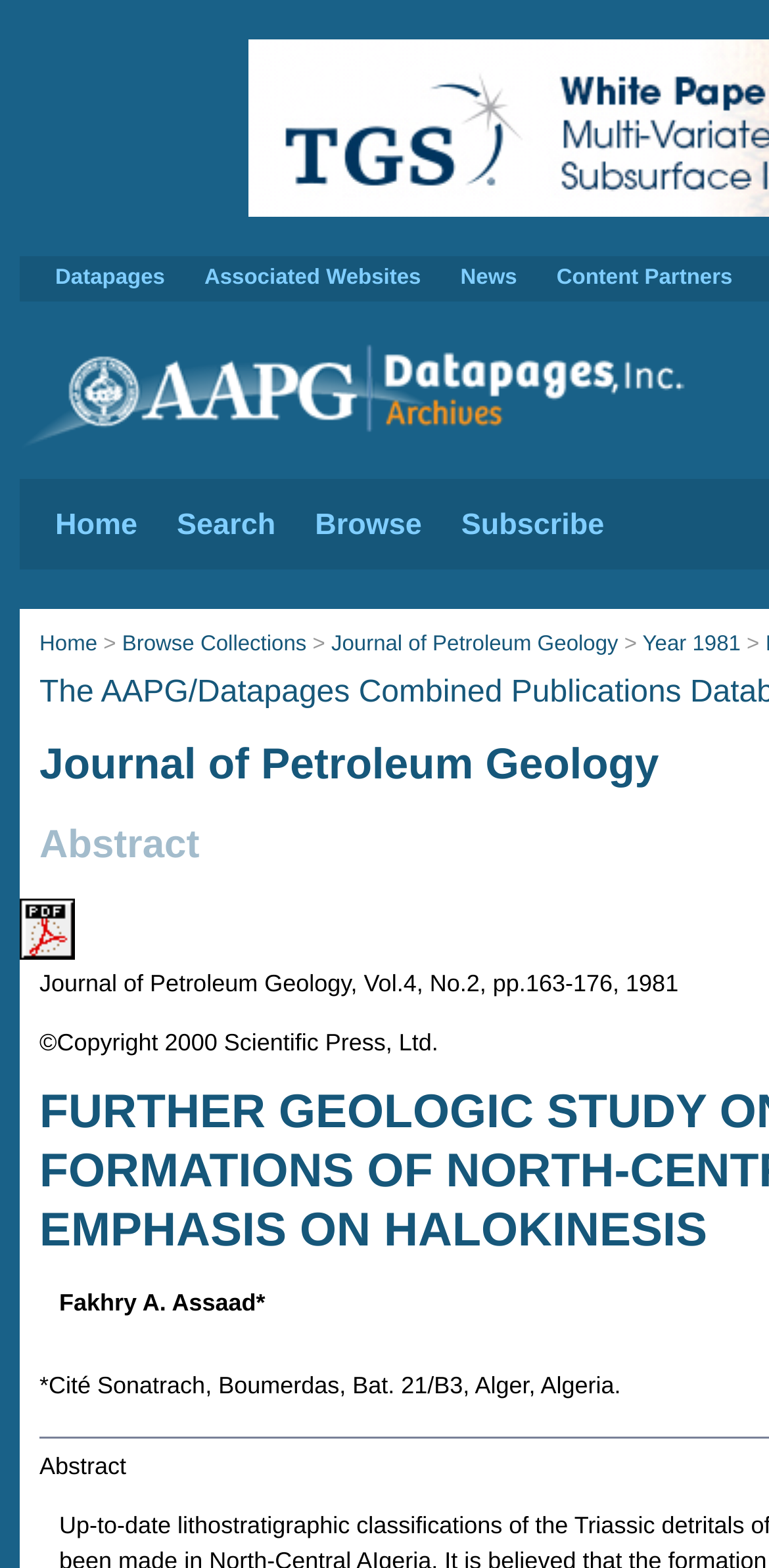Detail the various sections and features of the webpage.

This webpage is about a geological study on Triassic formations in North-Central Algeria, with a focus on halokinesis. At the top, there are five links: "Datapages", "Associated Websites", "News", "Content Partners", and "AAPG Datapages/Archives". Below these links, there is a logo image of "AAPG Datapages/Archives" on the left, and four links on the right: "Home", "Search", "Browse", and "Subscribe".

Further down, there are six links: "Home", "Browse Collections", "Journal of Petroleum Geology", "Year 1981", and two ">" symbols. The "Journal of Petroleum Geology" link is repeated below, followed by the text "Abstract". 

On the left side, there is a small image, and on the right, there is a citation information section. This section includes the journal title, volume, issue, and page numbers, as well as the publication year. Below this, there is a copyright notice.

The main content of the webpage starts with the author's name, Fakhry A. Assaad, and his affiliation, Cité Sonatrach, Boumerdas, Bat. 21/B3, Alger, Algeria. Finally, there is another "Abstract" heading, which likely introduces the abstract of the geological study.